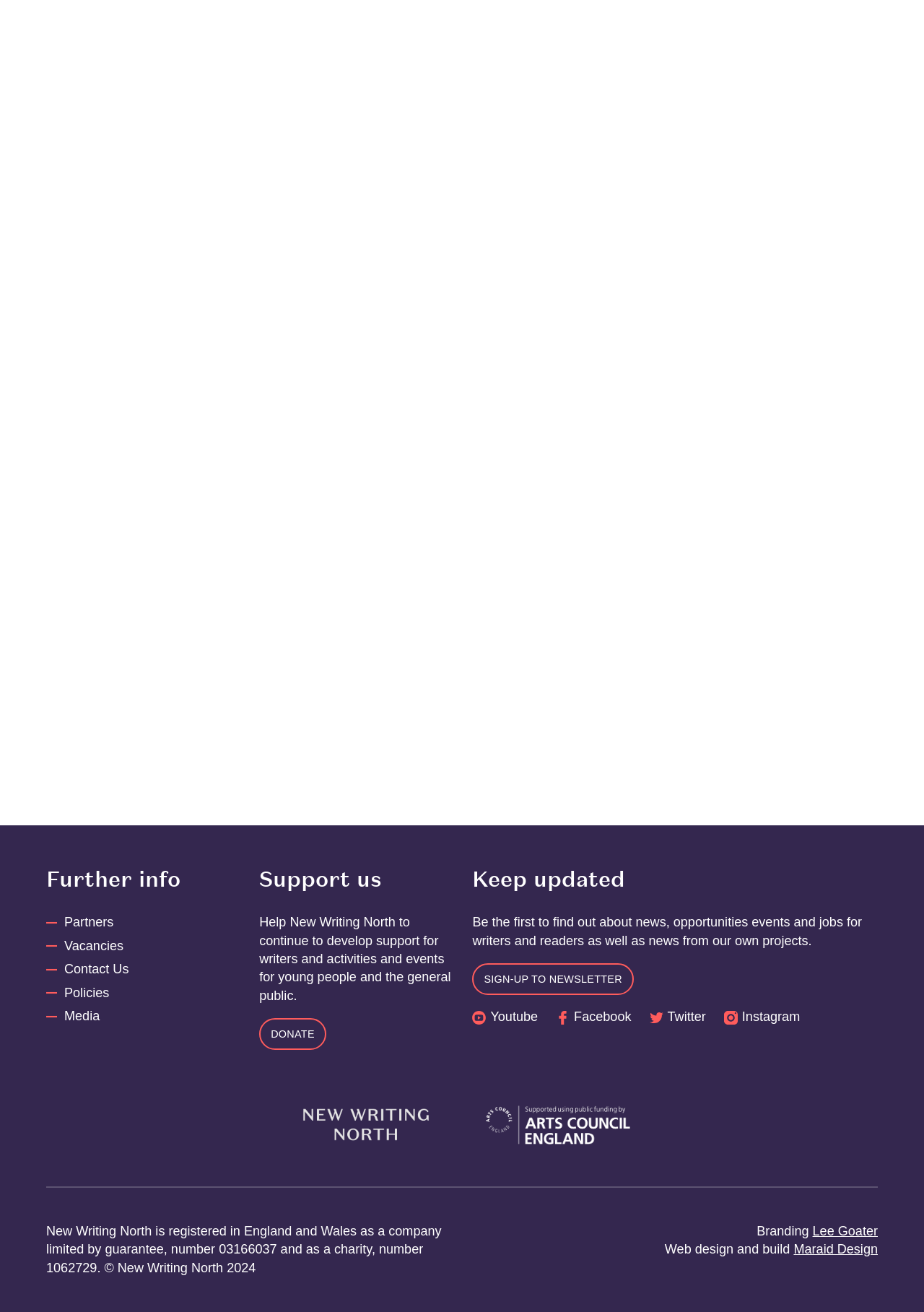Predict the bounding box of the UI element based on this description: "SMB: Small and Medium Business".

None